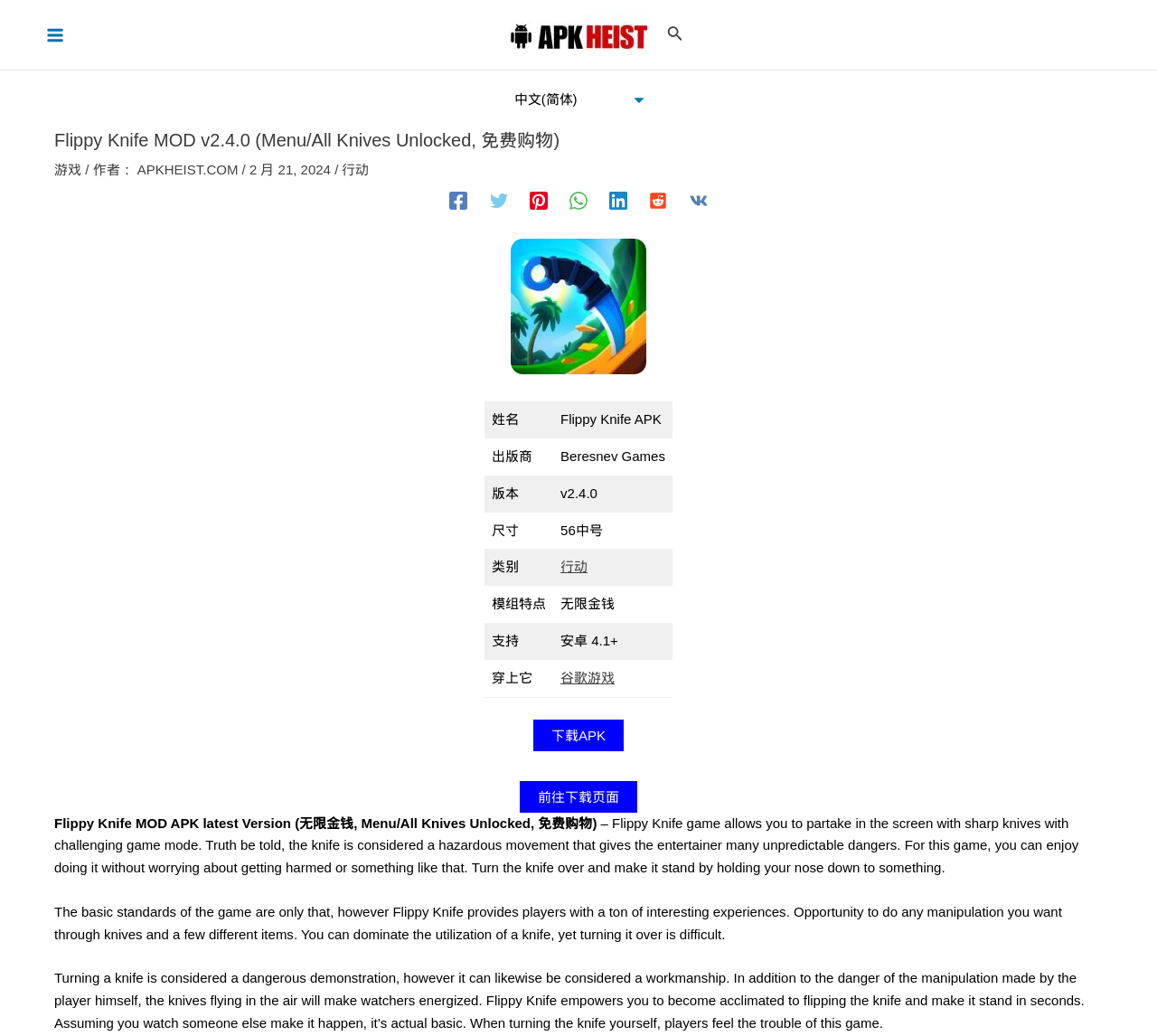Determine the bounding box coordinates of the clickable region to carry out the instruction: "Click the Facebook link".

[0.389, 0.185, 0.404, 0.202]